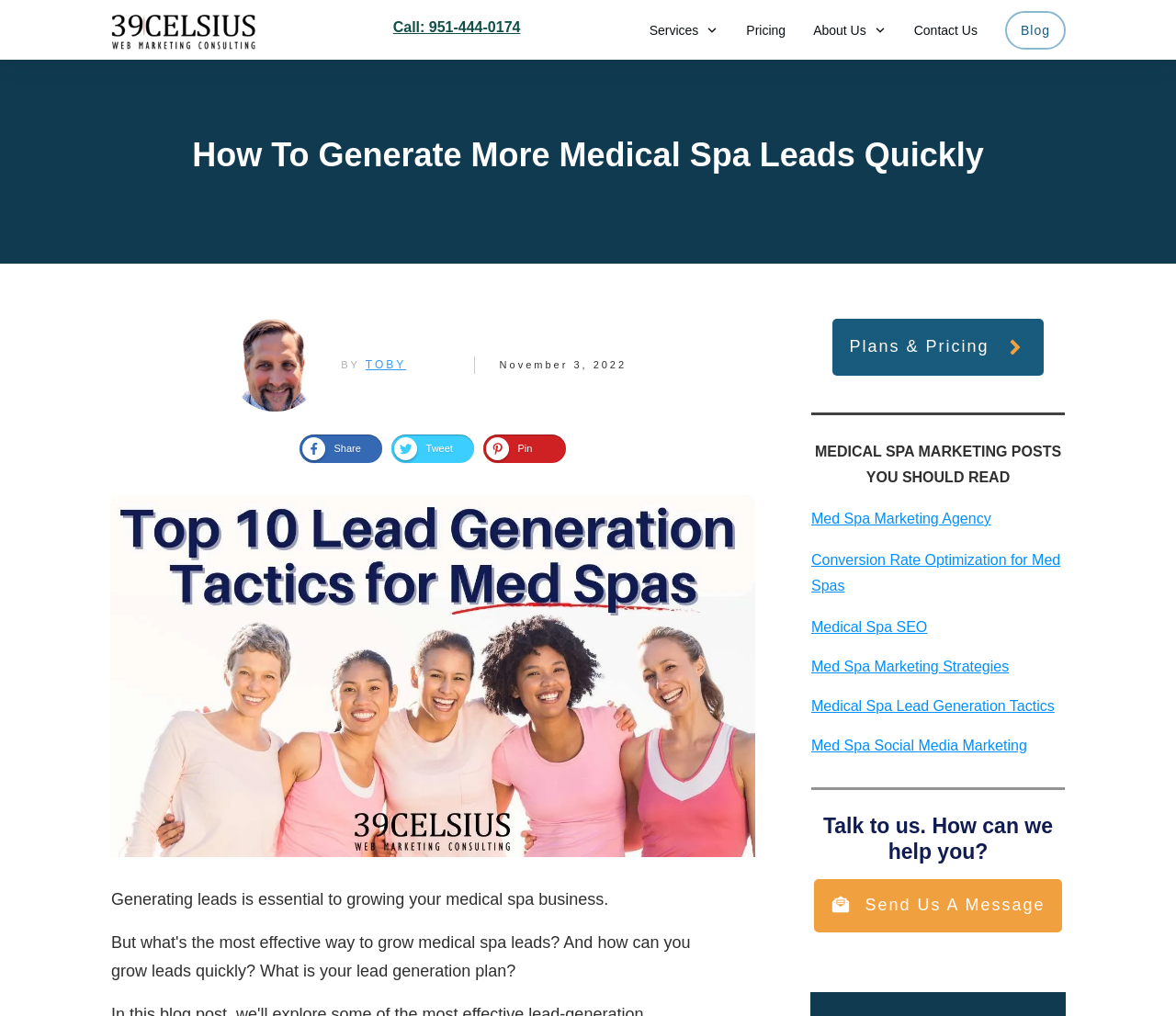What is the purpose of the 'Plans & Pricing' link?
Look at the image and respond with a one-word or short phrase answer.

To view pricing information